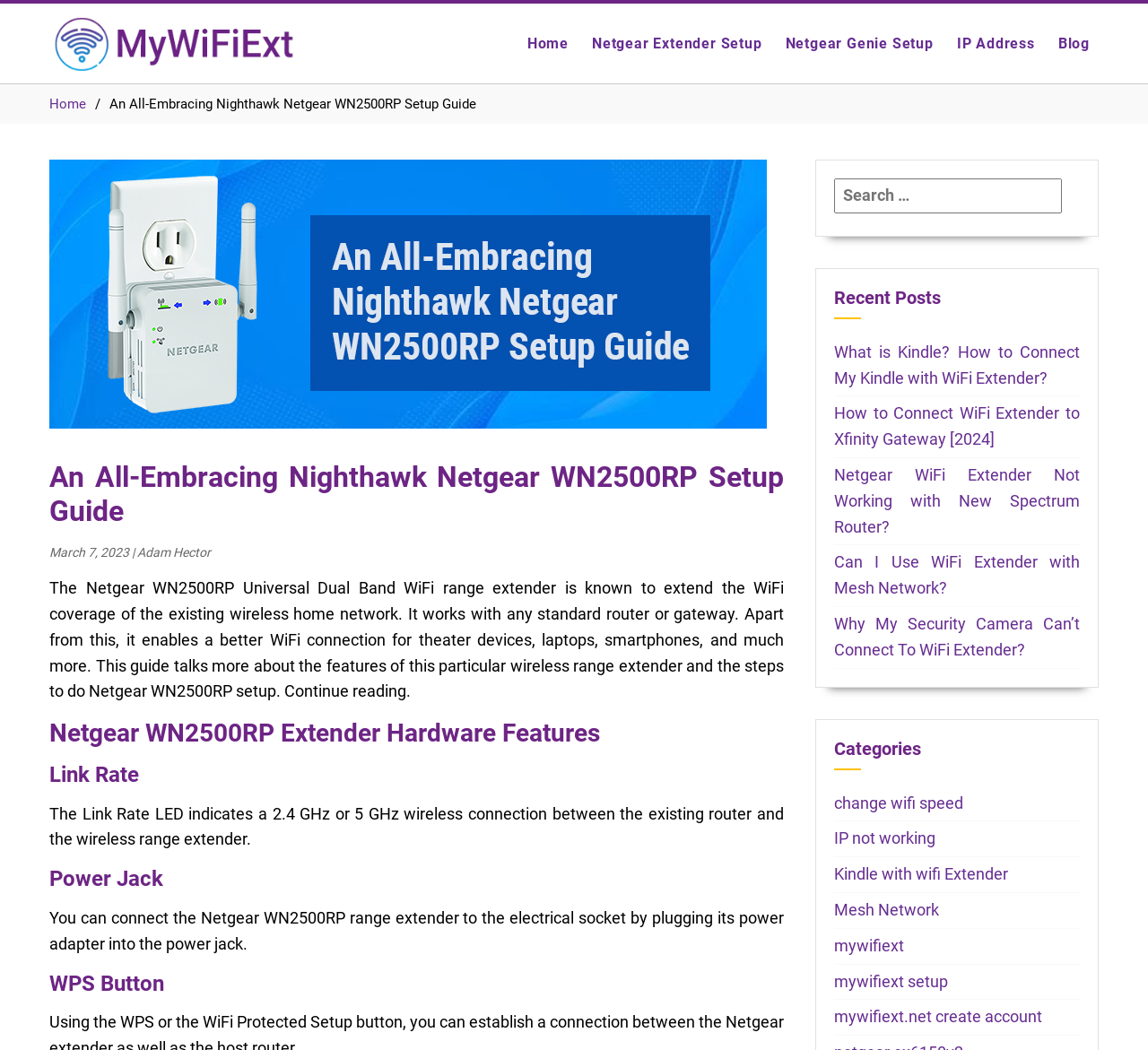How many recent posts are listed?
Provide a detailed and well-explained answer to the question.

The webpage lists six recent posts, including 'What is Kindle? How to Connect My Kindle with WiFi Extender?', 'How to Connect WiFi Extender to Xfinity Gateway [2024]', and four others.